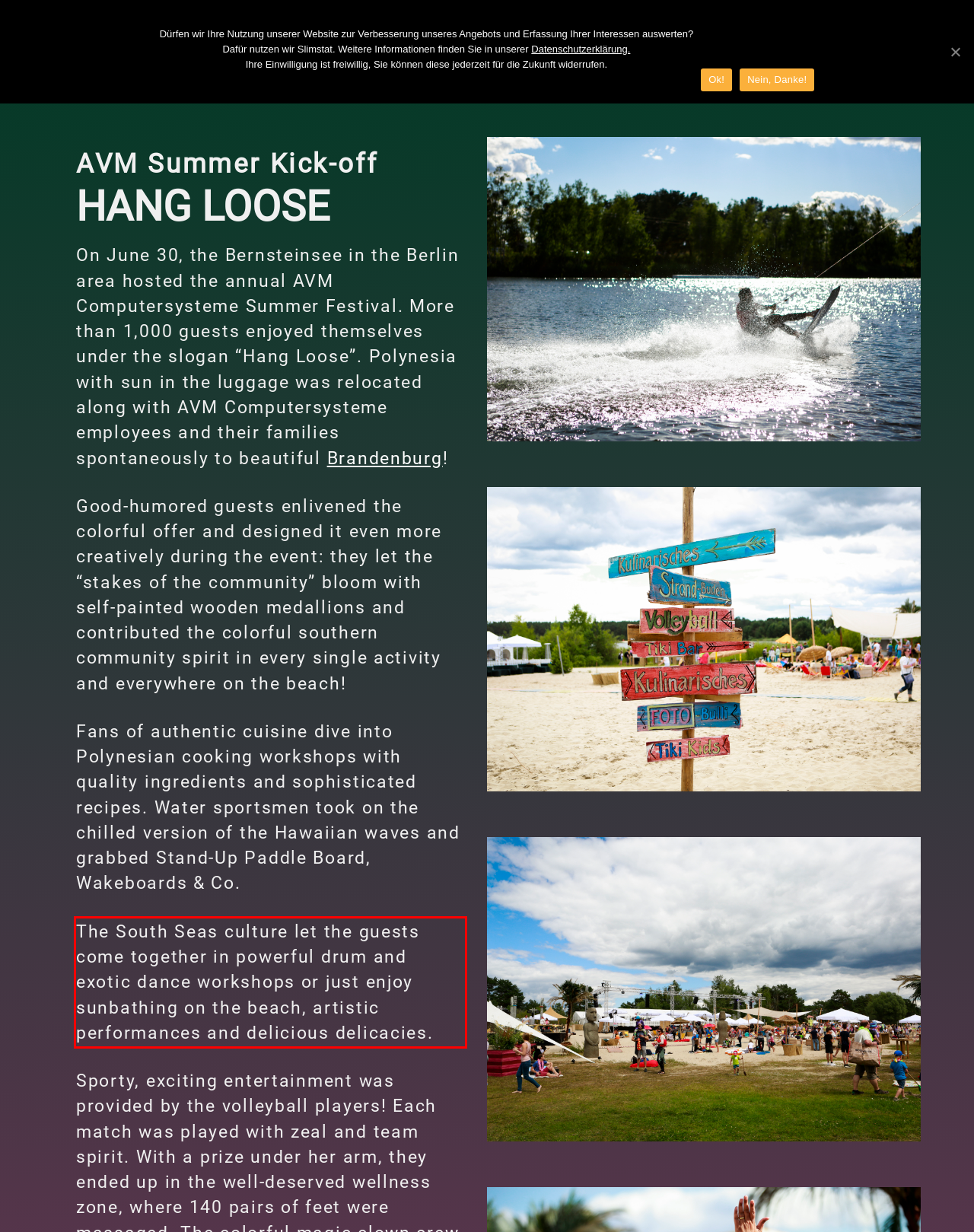Using the provided screenshot of a webpage, recognize and generate the text found within the red rectangle bounding box.

The South Seas culture let the guests come together in powerful drum and exotic dance workshops or just enjoy sunbathing on the beach, artistic performances and delicious delicacies.